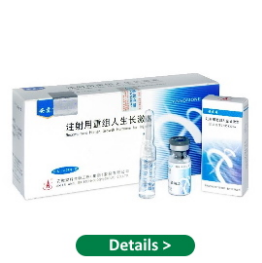What is the product used for?
Give a single word or phrase answer based on the content of the image.

Growth hormone therapy